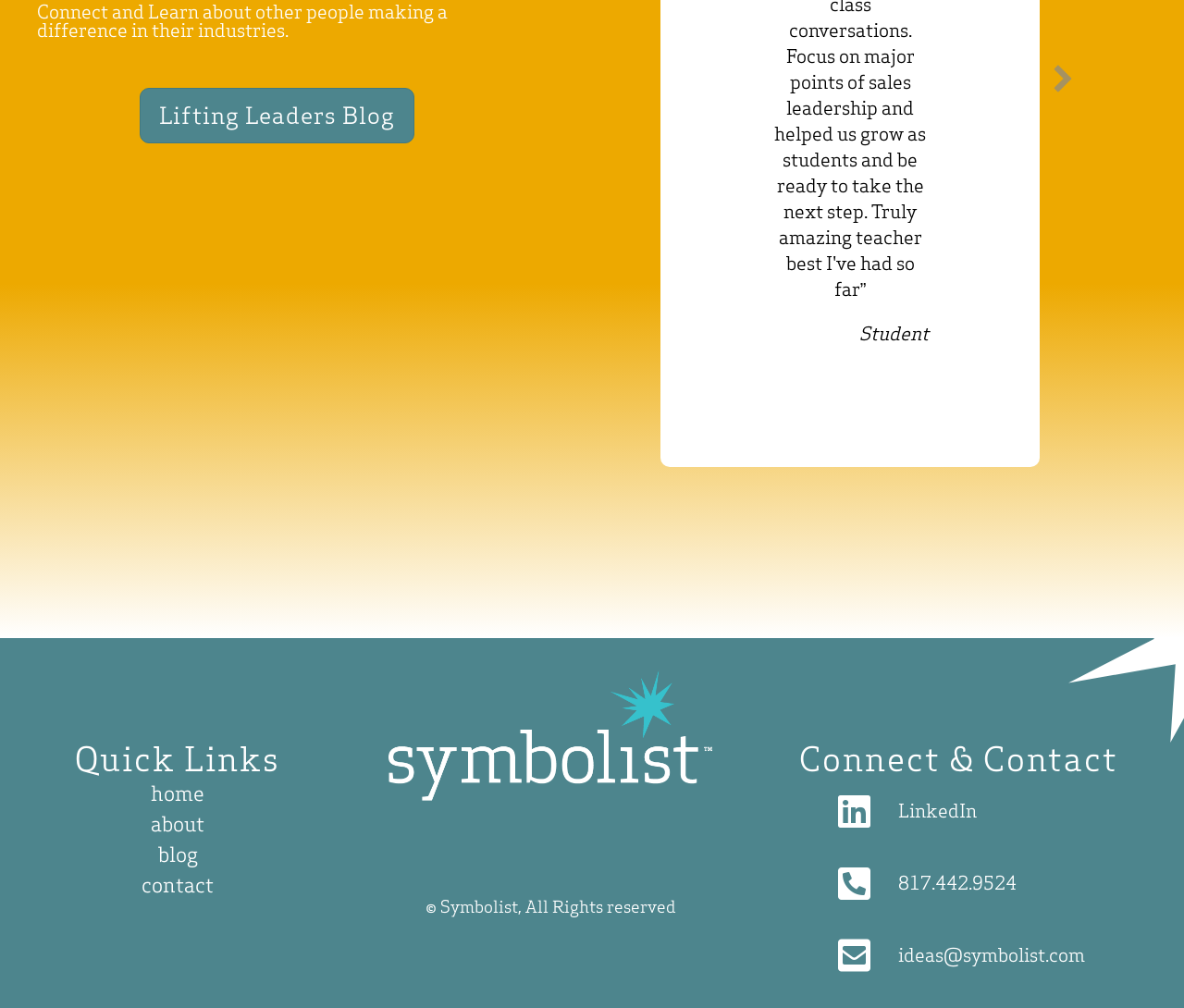Determine the bounding box coordinates (top-left x, top-left y, bottom-right x, bottom-right y) of the UI element described in the following text: last reply Jan 4

None